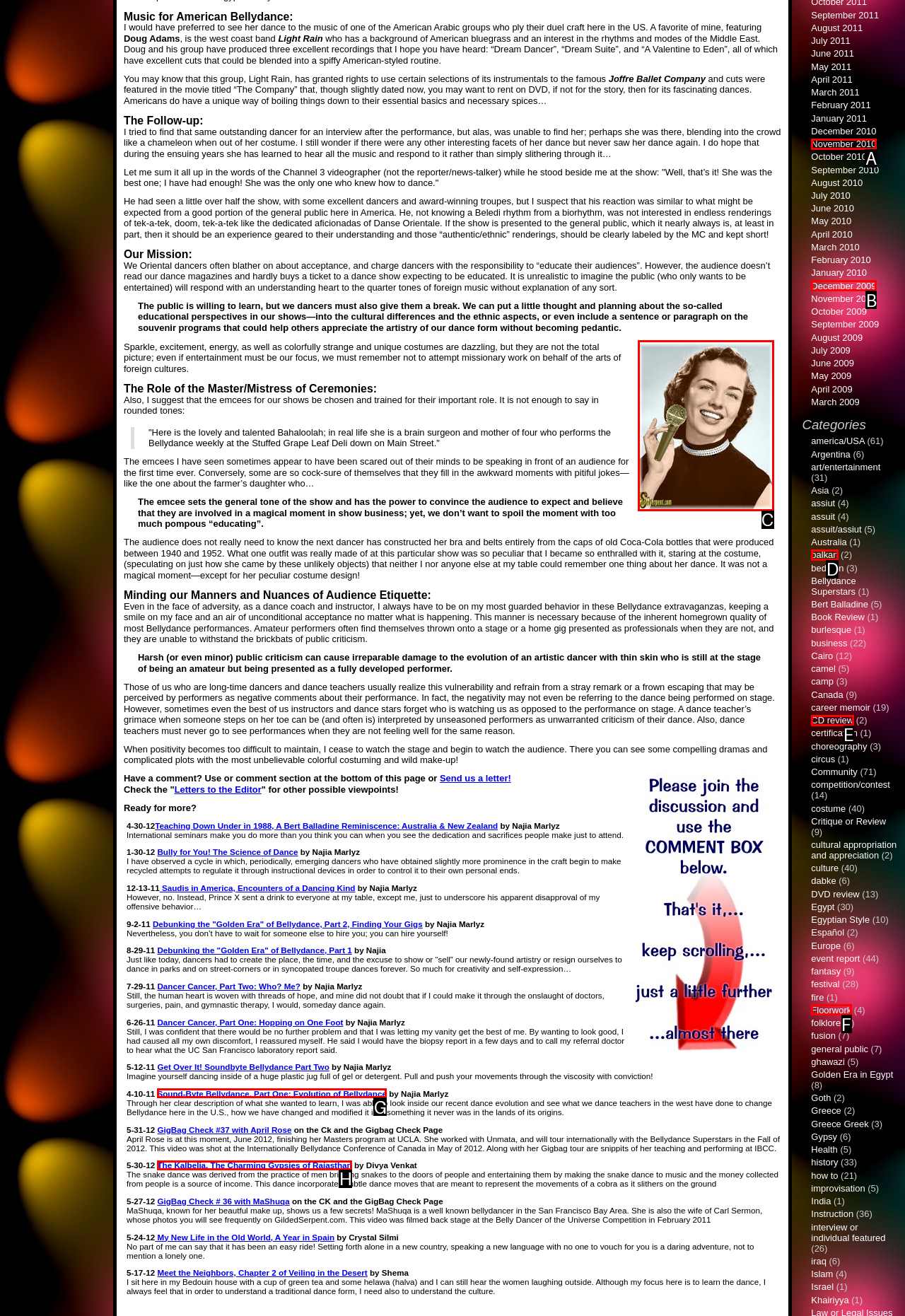Show which HTML element I need to click to perform this task: View the image of the emcee Answer with the letter of the correct choice.

C